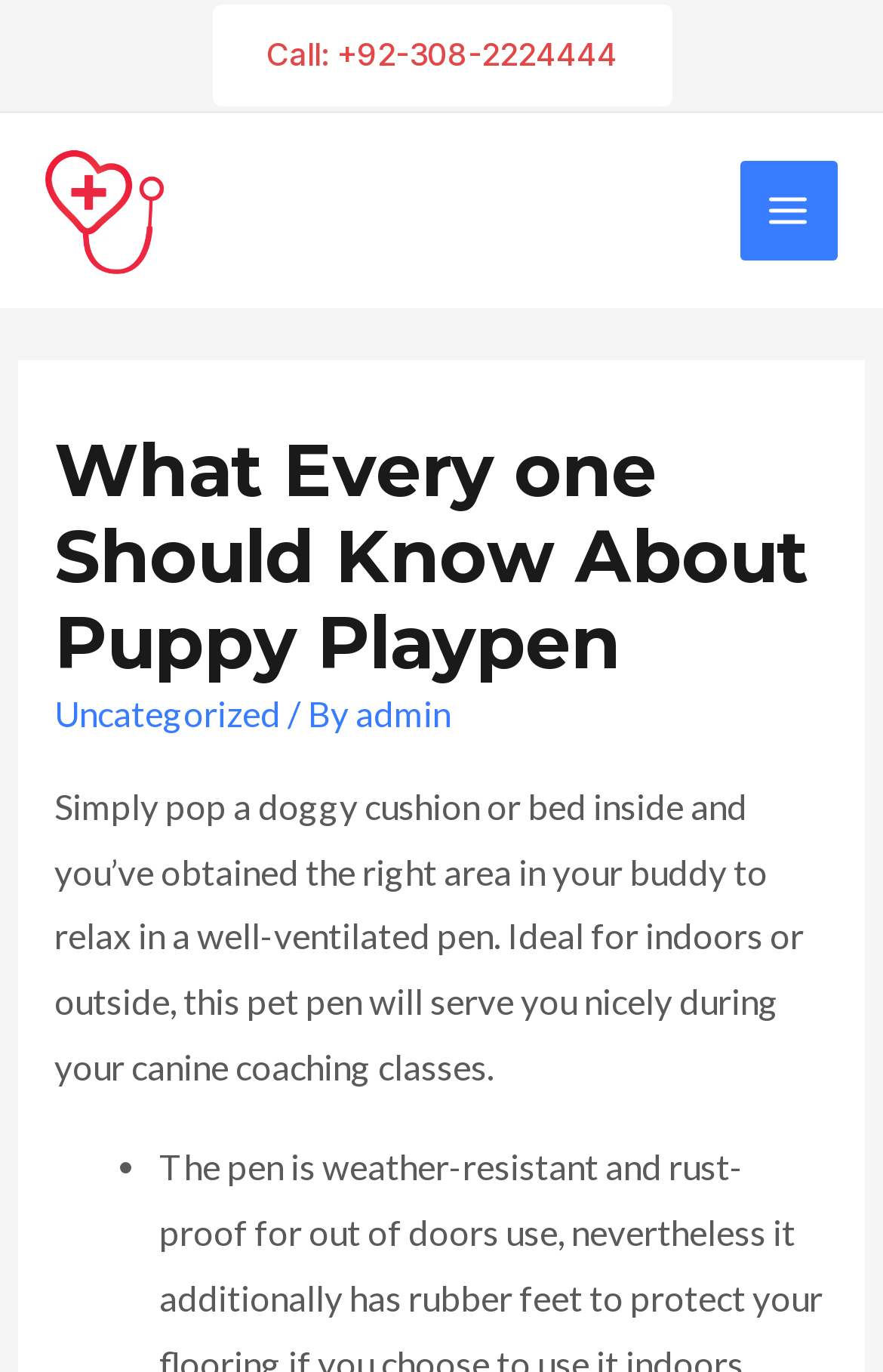Reply to the question below using a single word or brief phrase:
What is the name of the hospital?

Samdani Hospital